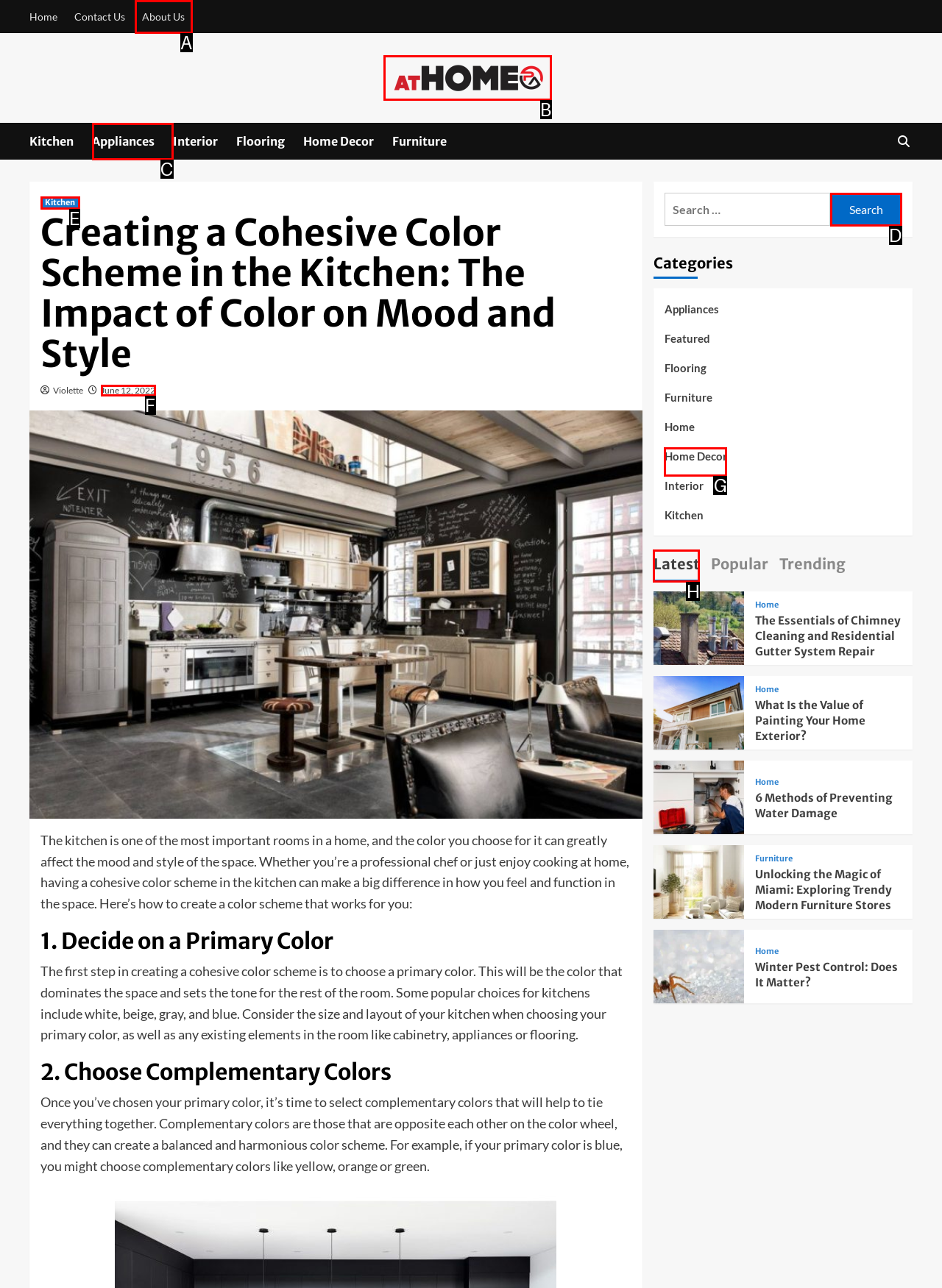Determine which HTML element best fits the description: parent_node: Search for: value="Search"
Answer directly with the letter of the matching option from the available choices.

D